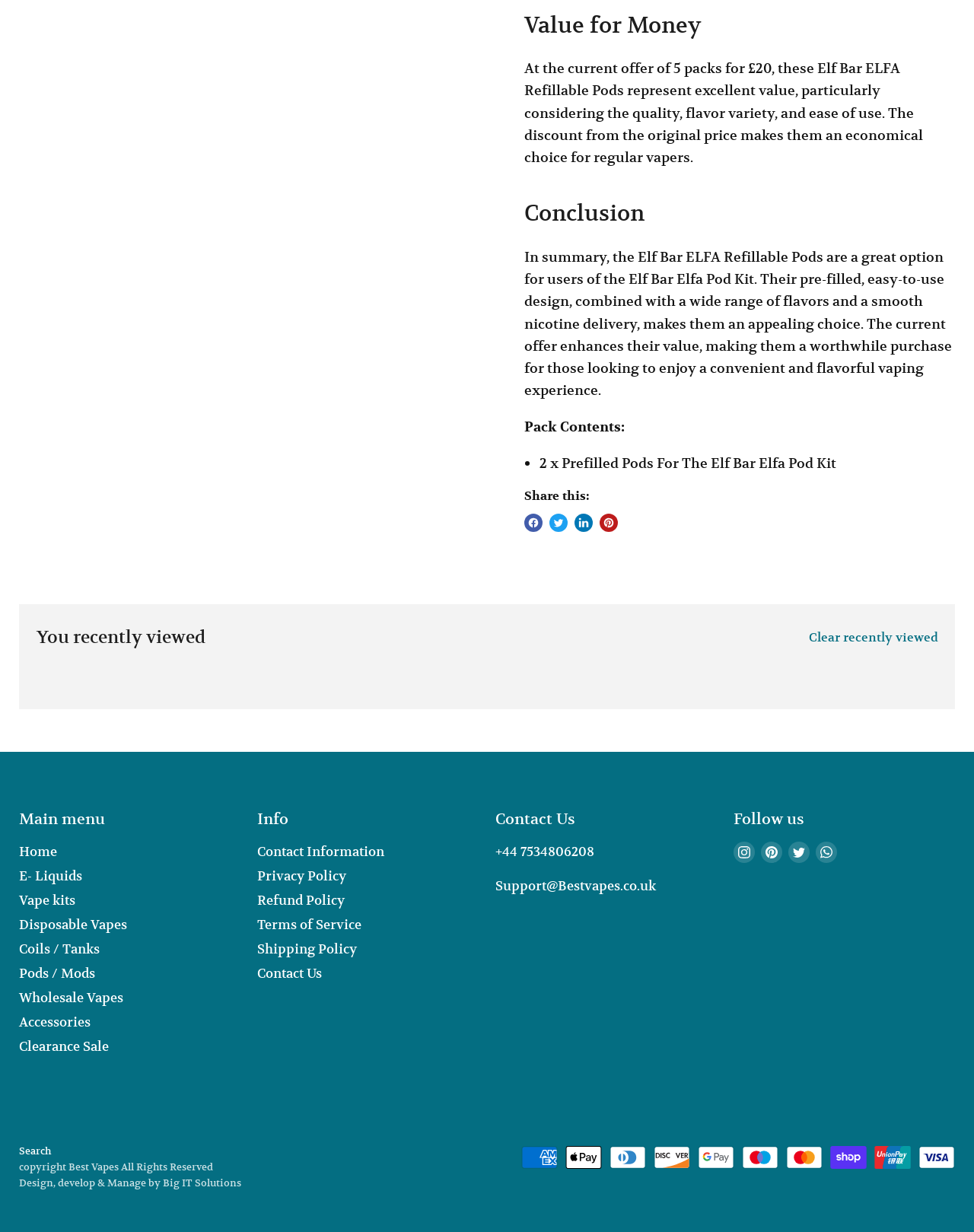Determine the bounding box coordinates of the clickable element to achieve the following action: 'Search'. Provide the coordinates as four float values between 0 and 1, formatted as [left, top, right, bottom].

[0.02, 0.929, 0.052, 0.939]